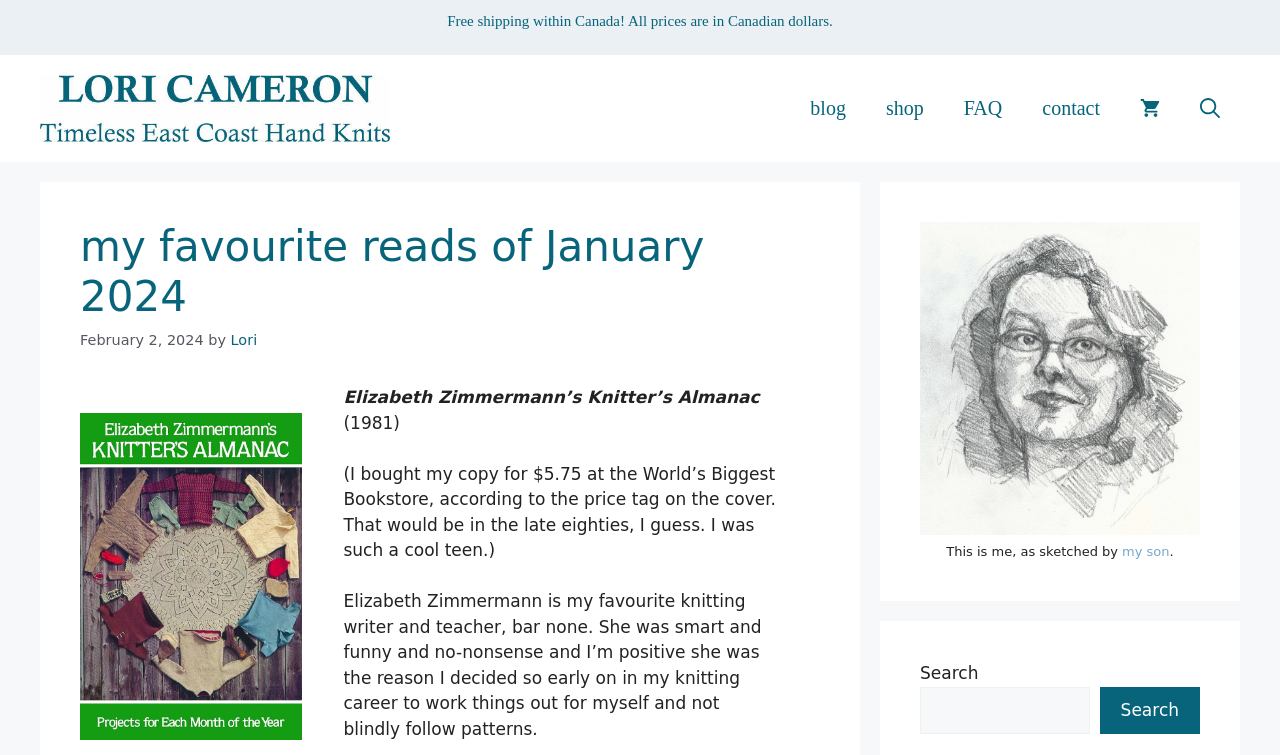Determine the heading of the webpage and extract its text content.

my favourite reads of January 2024